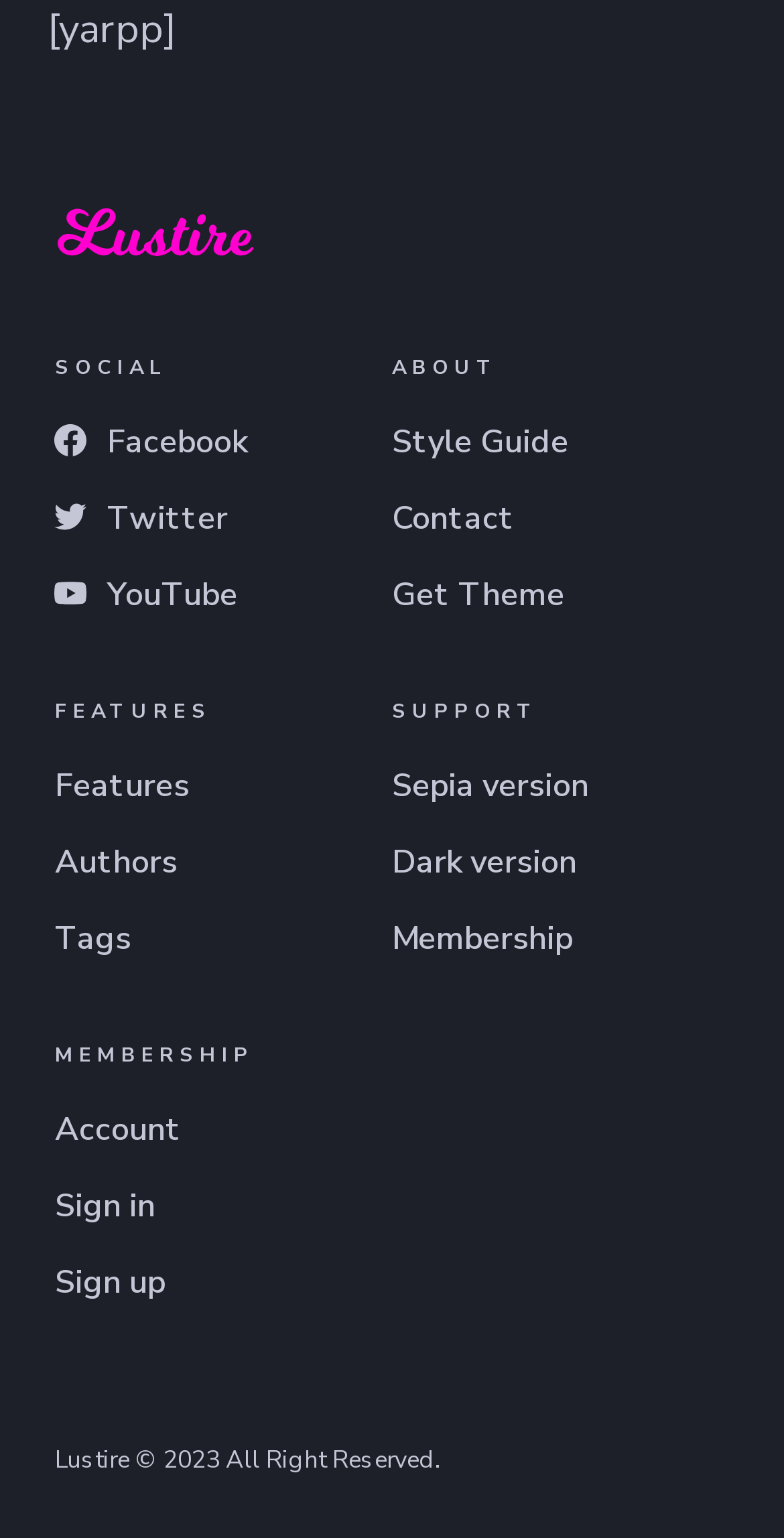How many links are there in the MEMBERSHIP category?
We need a detailed and meticulous answer to the question.

There are three links in the MEMBERSHIP category, which are 'Account', 'Sign in', and 'Sign up'. These links are located in the bottom-left section of the webpage.